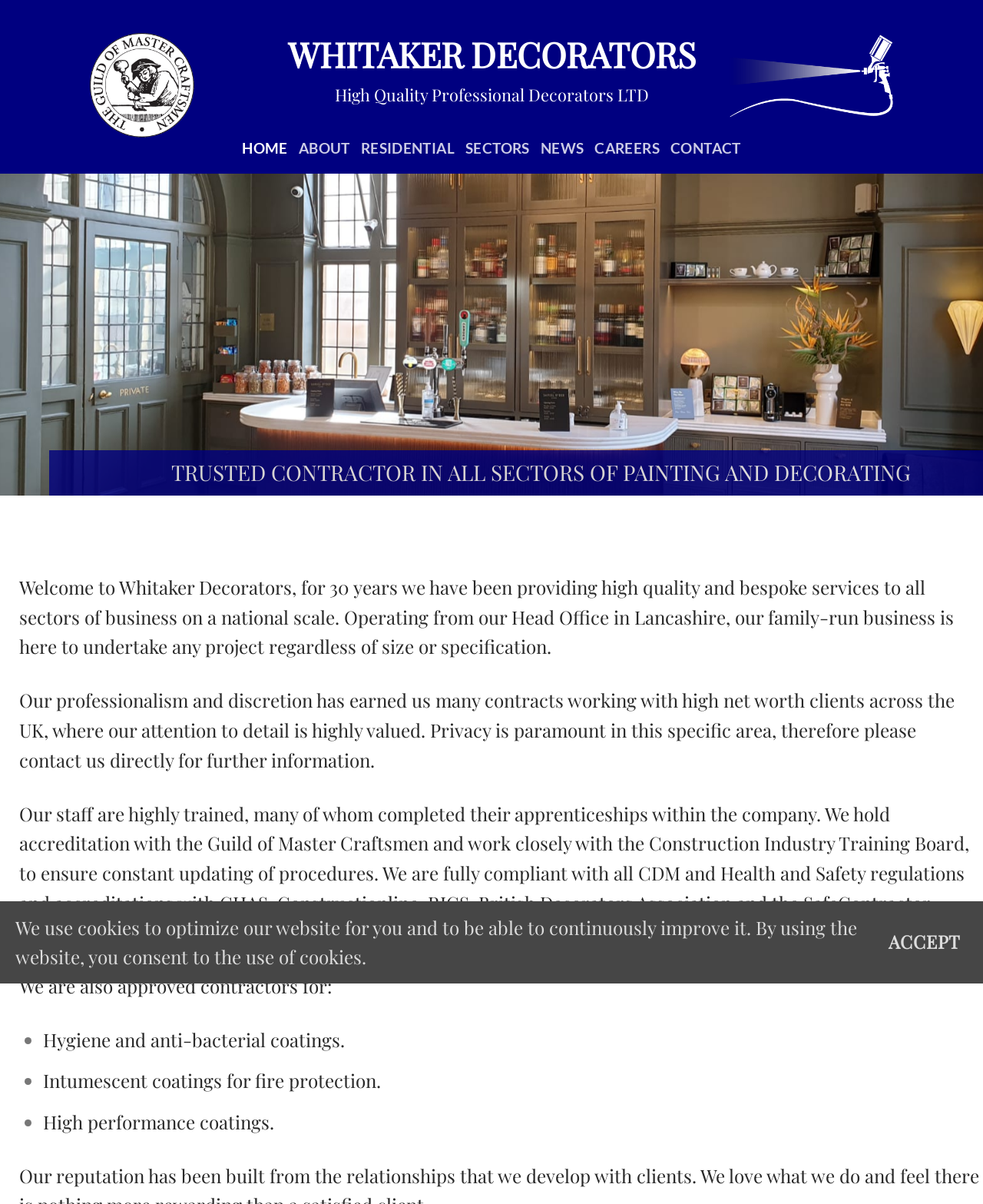Locate the coordinates of the bounding box for the clickable region that fulfills this instruction: "Click the Next button".

[0.946, 0.144, 0.974, 0.412]